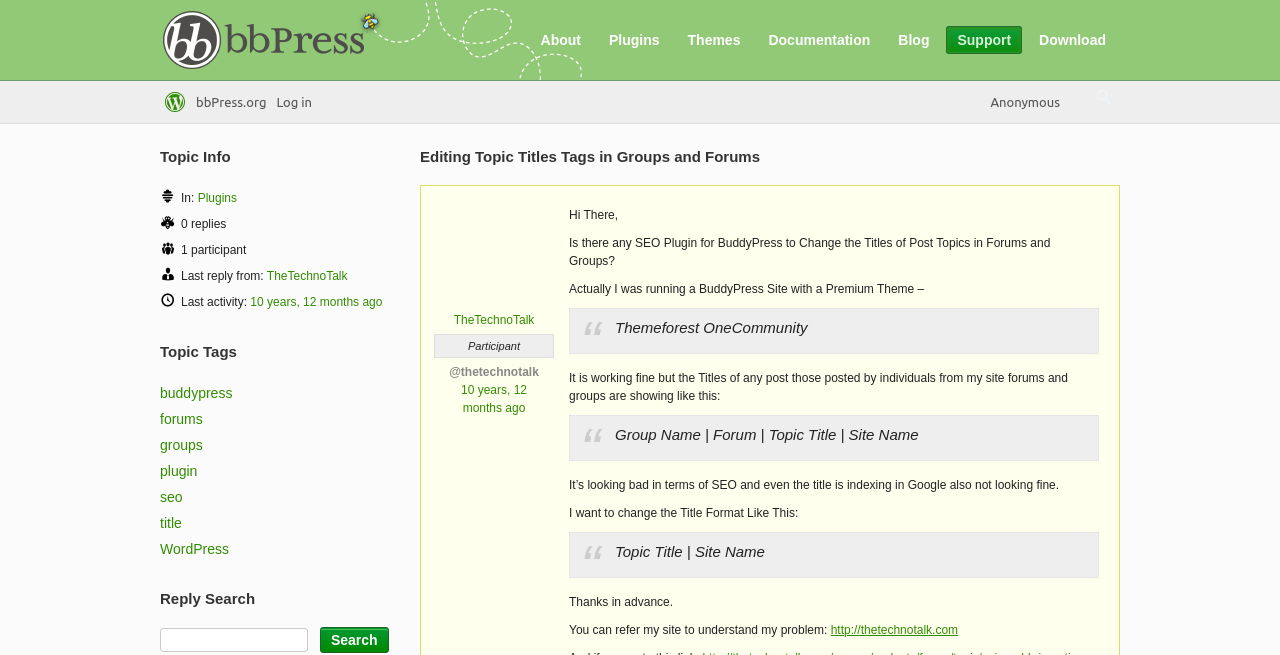Please identify the bounding box coordinates of the clickable element to fulfill the following instruction: "Click on the 'About' link". The coordinates should be four float numbers between 0 and 1, i.e., [left, top, right, bottom].

[0.414, 0.04, 0.462, 0.082]